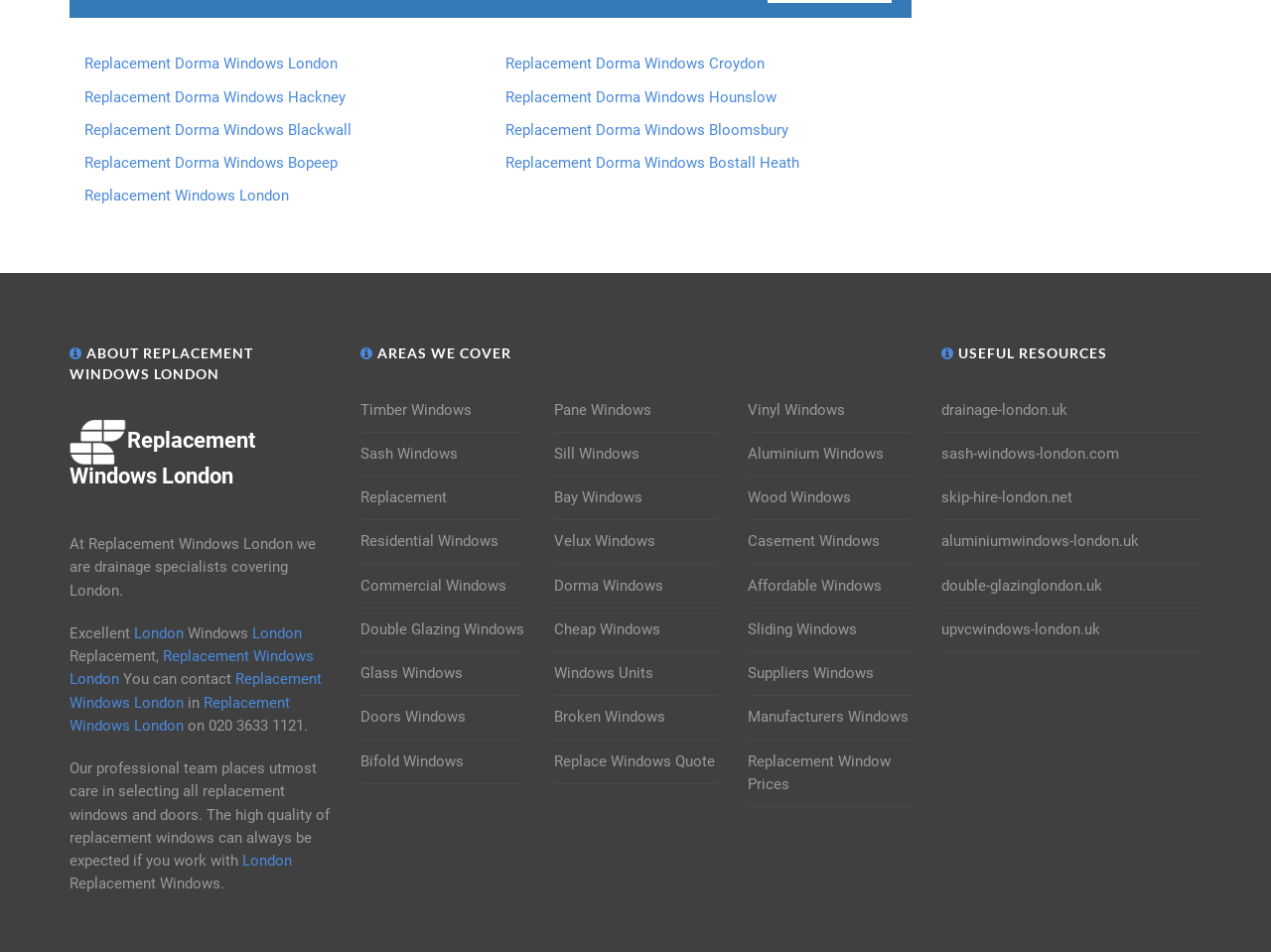Please identify the bounding box coordinates of the clickable area that will fulfill the following instruction: "Click the Contact us link". The coordinates should be in the format of four float numbers between 0 and 1, i.e., [left, top, right, bottom].

None